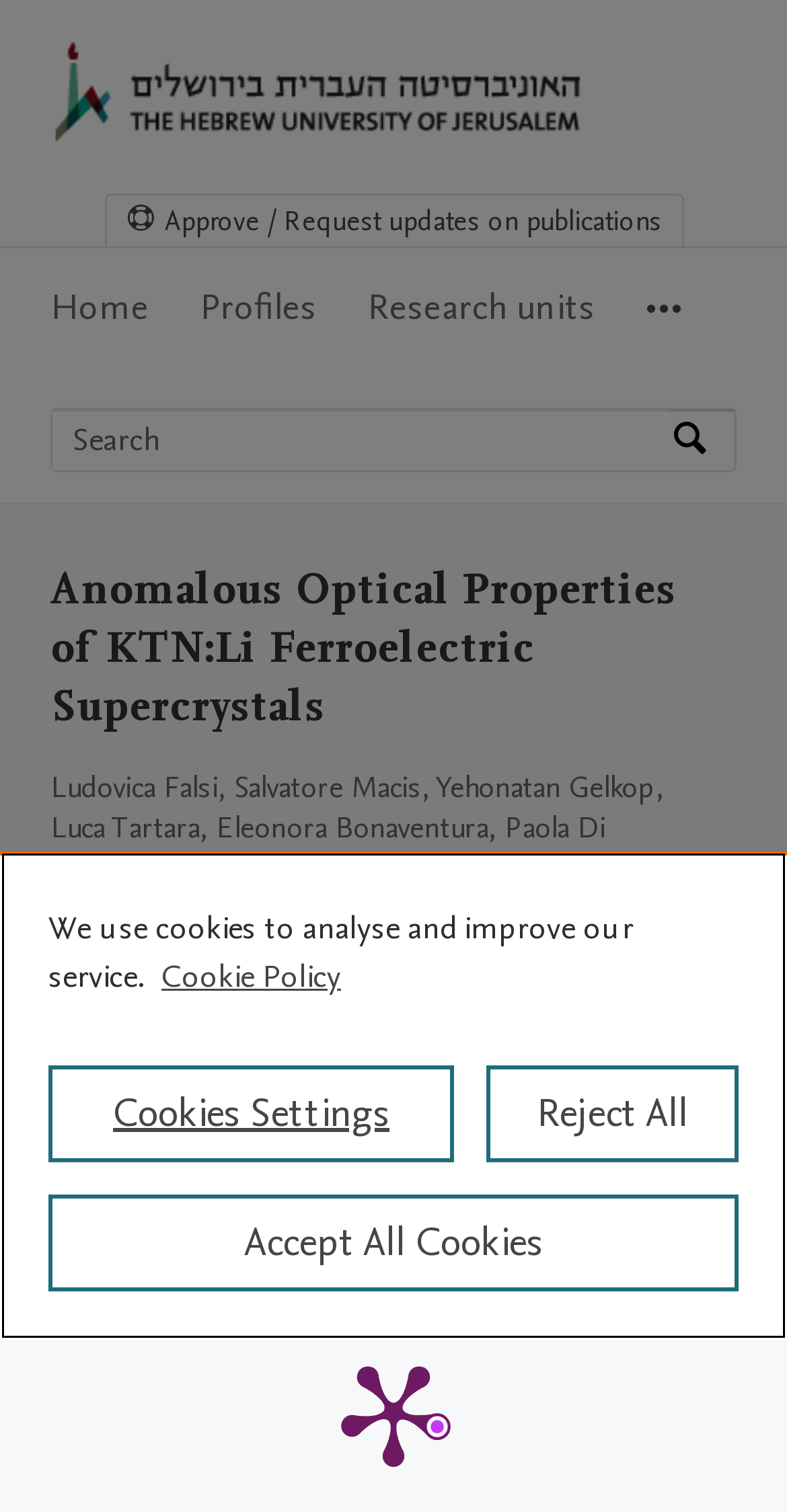Using the provided description JPFO Home, find the bounding box coordinates for the UI element. Provide the coordinates in (top-left x, top-left y, bottom-right x, bottom-right y) format, ensuring all values are between 0 and 1.

None